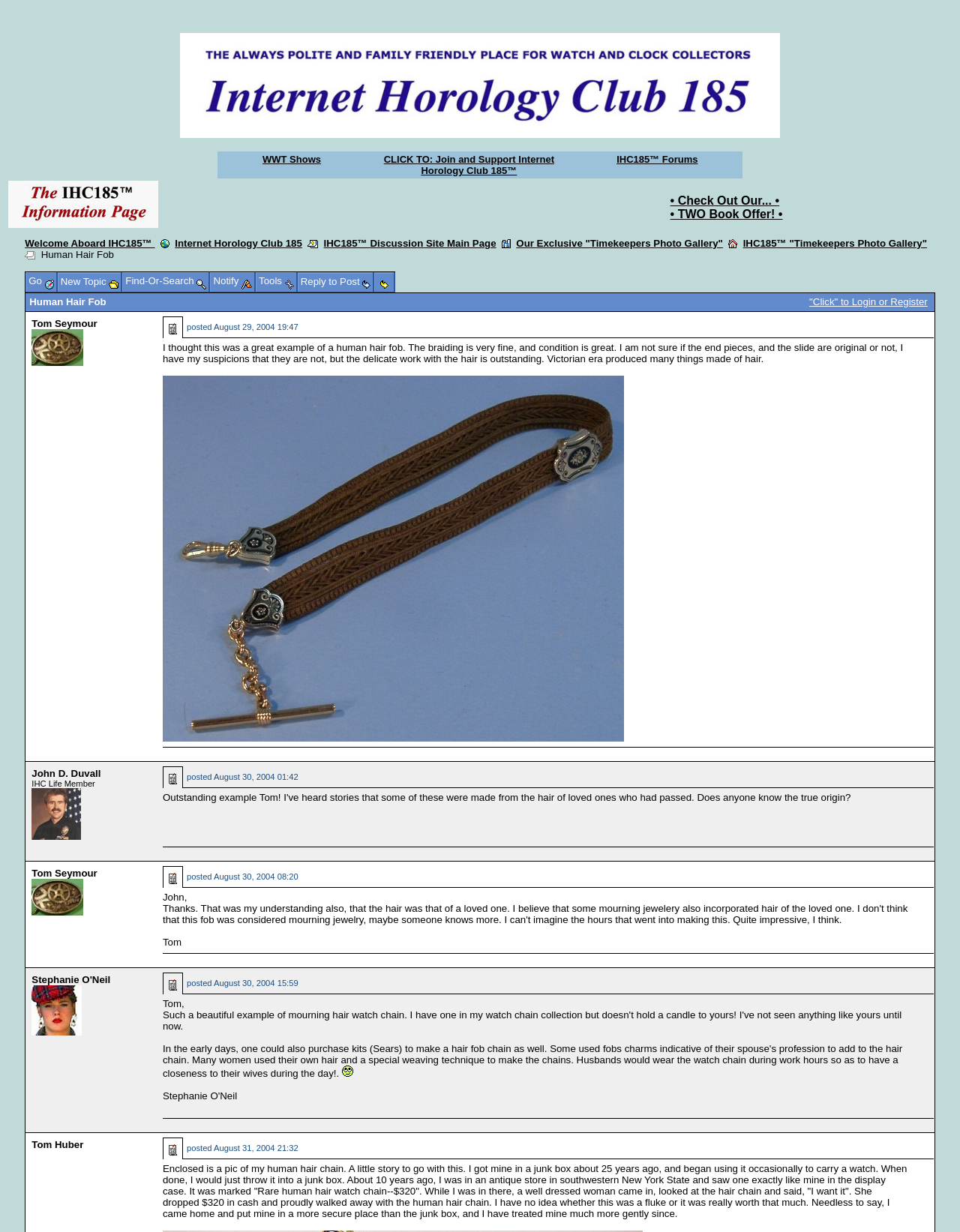Identify the bounding box coordinates of the area you need to click to perform the following instruction: "View News page".

None